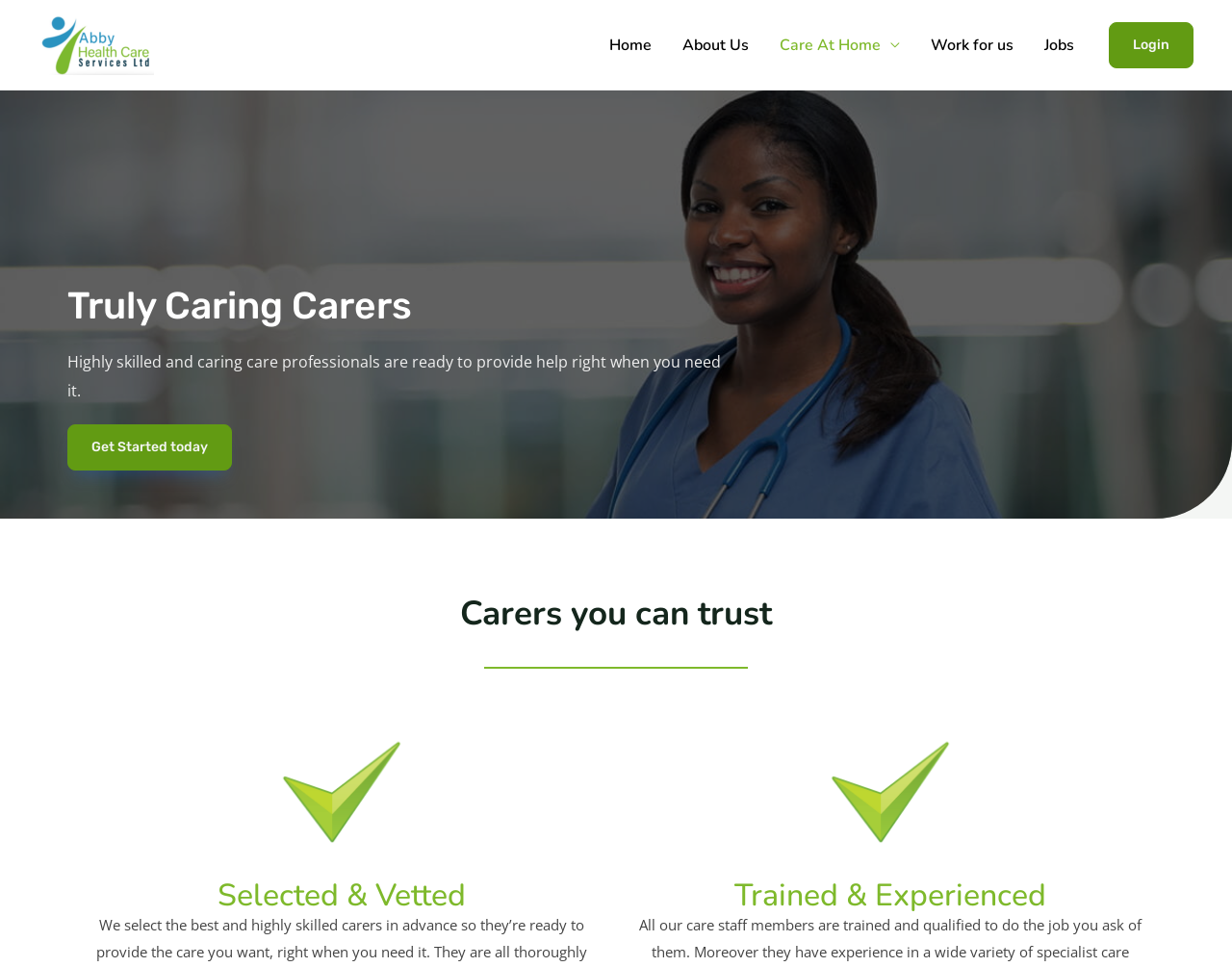Give a one-word or short phrase answer to this question: 
What is the theme of the webpage?

Care services